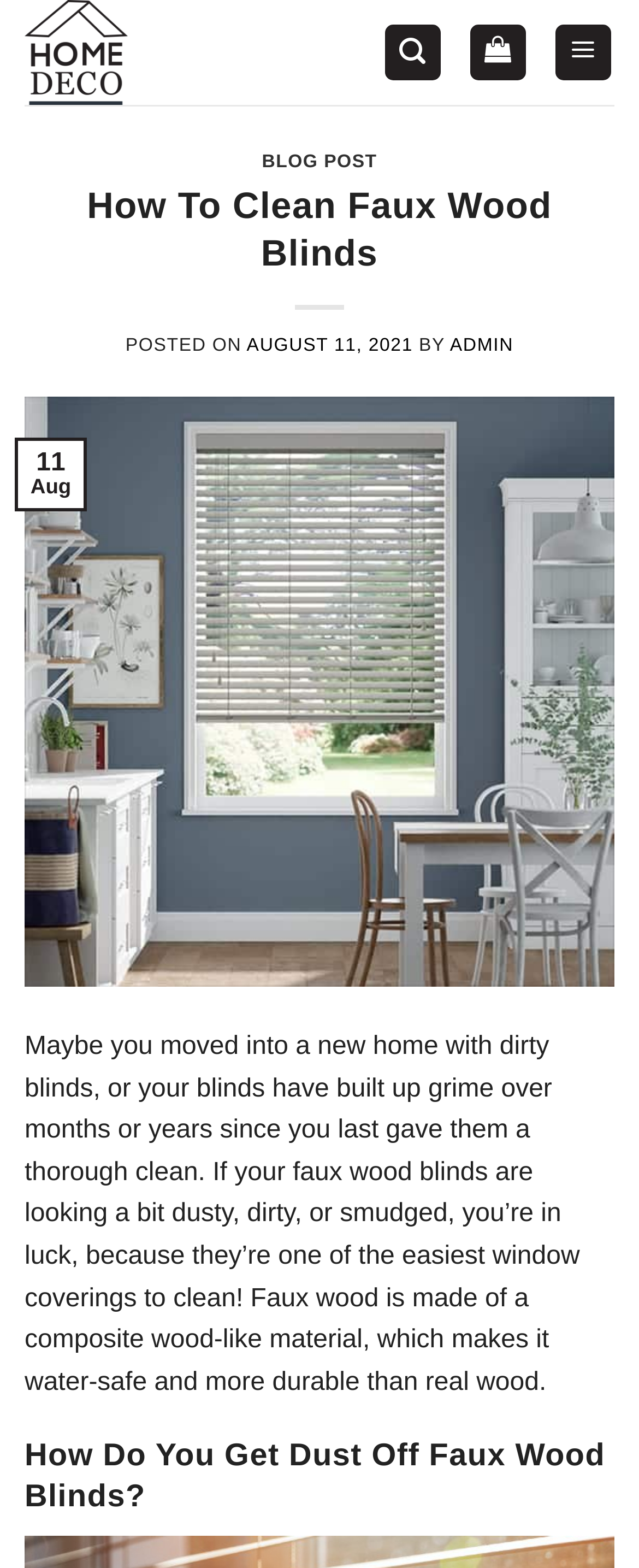How many sections are there in the main content?
From the details in the image, answer the question comprehensively.

I found the number of sections in the main content by looking at the structure of the article, which has an introductory section and then a section with a heading 'How Do You Get Dust Off Faux Wood Blinds?'.